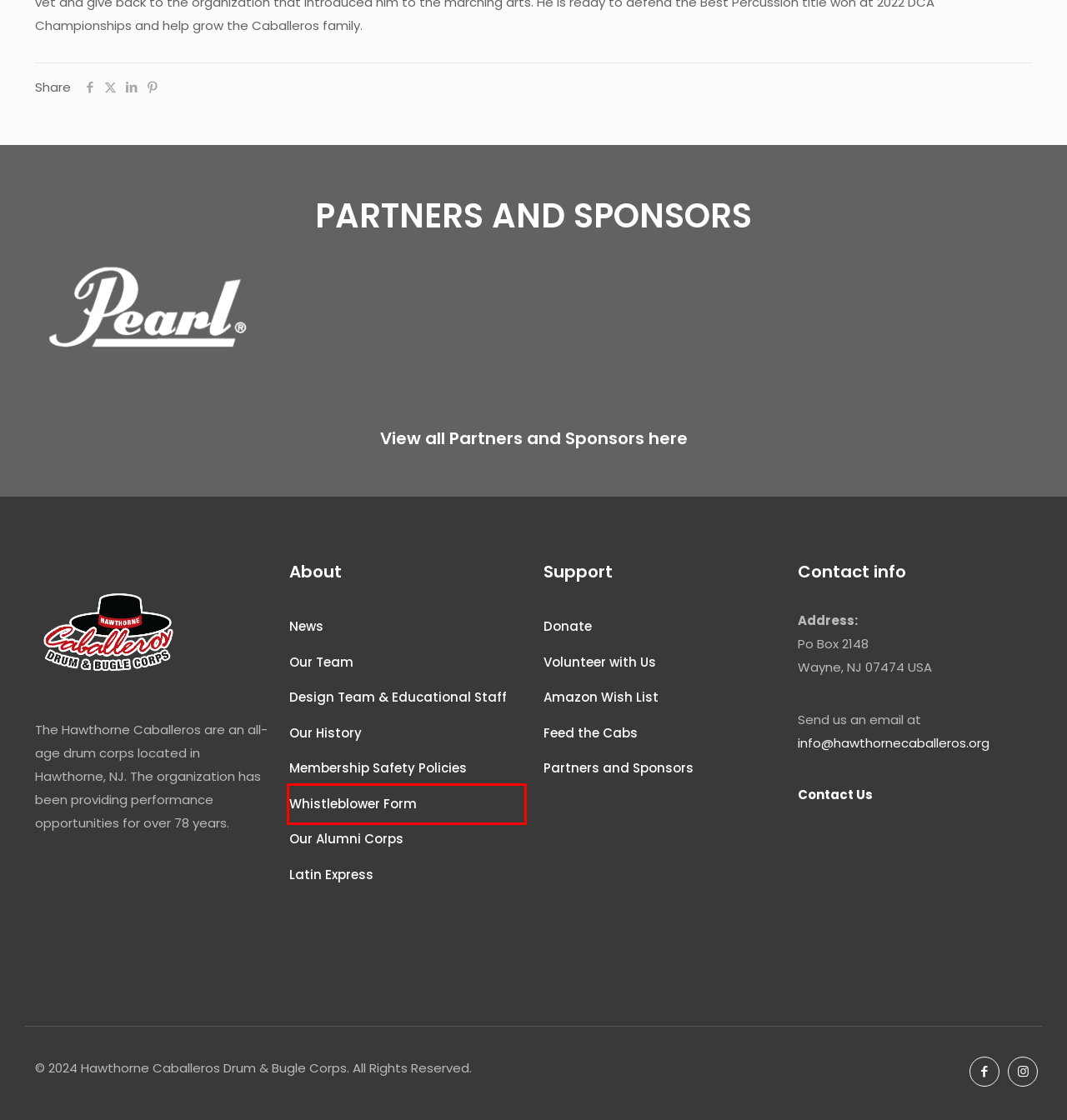Review the screenshot of a webpage that includes a red bounding box. Choose the webpage description that best matches the new webpage displayed after clicking the element within the bounding box. Here are the candidates:
A. Feed the Cabs - Hawthorne Caballeros Drum & Bugle Corps
B. Remo | Rhythm Defines Us.
C. Partners and Sponsors - Hawthorne Caballeros Drum & Bugle Corps
D. Whistleblower Form - Hawthorne Caballeros Drum & Bugle Corps
E. Executive Team & Administration - Hawthorne Caballeros Drum & Bugle Corps
F. The Latin Express MiniCorps. > Home
G. Amazon.com
H. Volunteer with Us - Hawthorne Caballeros Drum & Bugle Corps

D